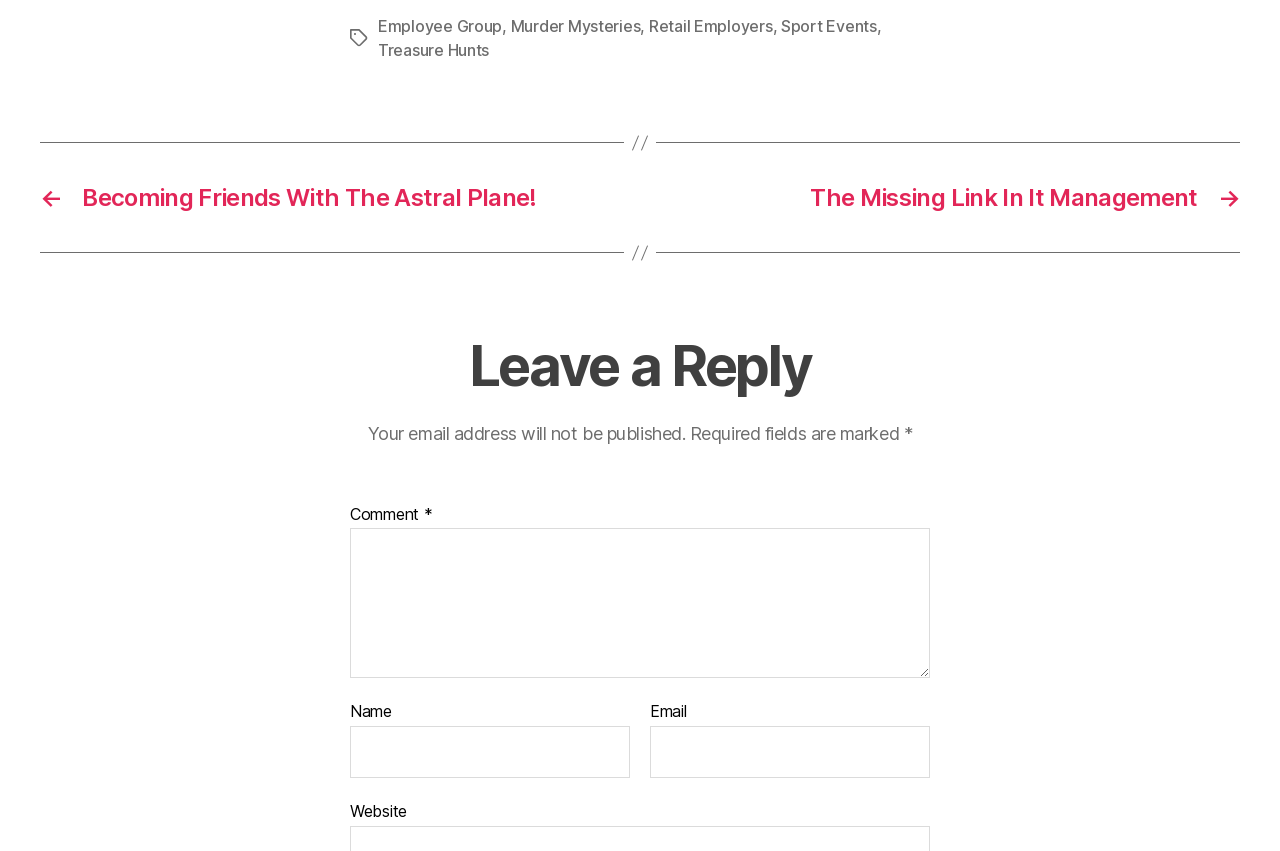Identify the bounding box coordinates for the element that needs to be clicked to fulfill this instruction: "Enter a comment in the 'Comment' textbox". Provide the coordinates in the format of four float numbers between 0 and 1: [left, top, right, bottom].

[0.273, 0.625, 0.727, 0.801]